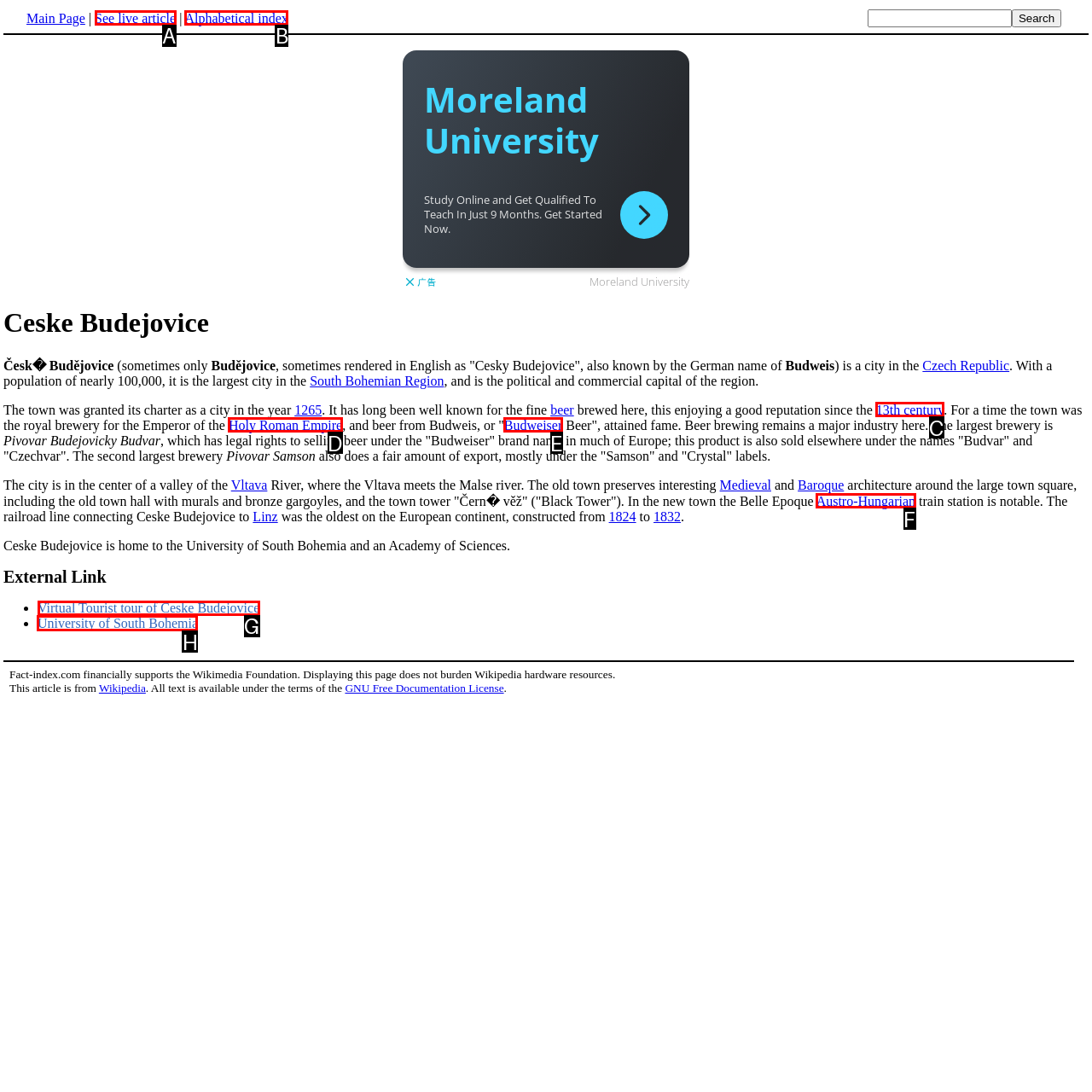Select the appropriate bounding box to fulfill the task: Learn about the University of South Bohemia Respond with the corresponding letter from the choices provided.

H